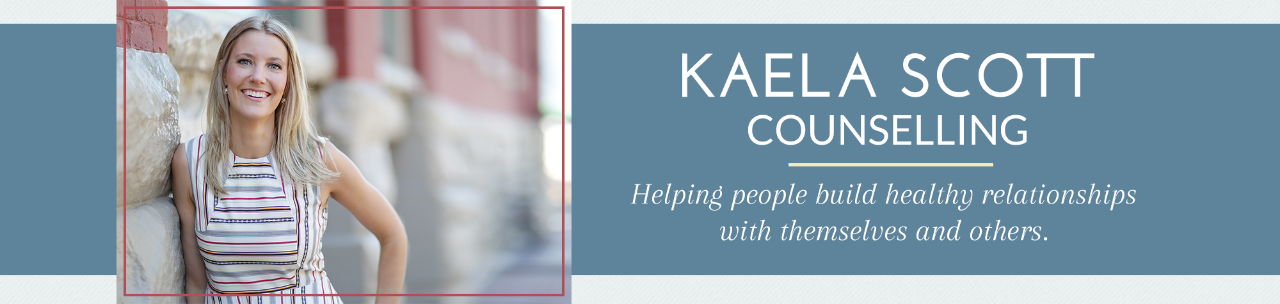Answer the question below with a single word or a brief phrase: 
What is the color of the box on the right?

blue